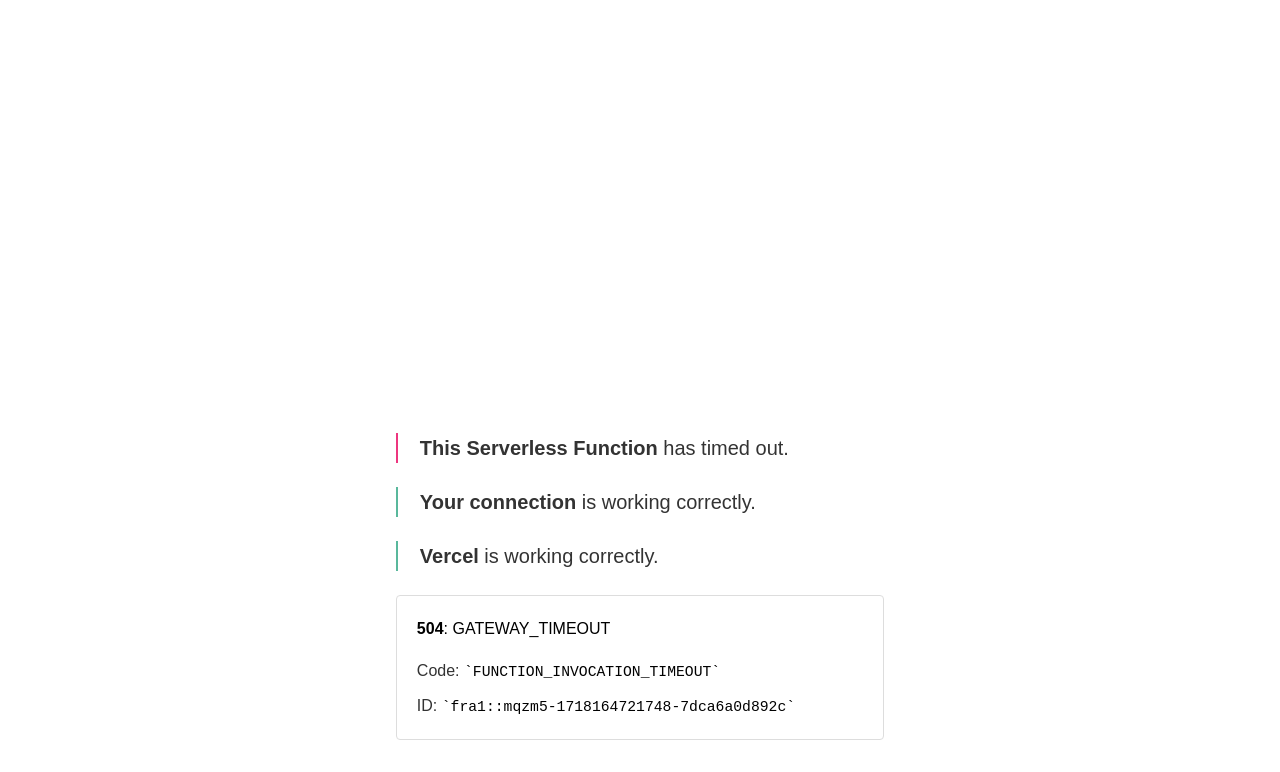Using the information in the image, give a detailed answer to the following question: What is the error code displayed?

The error code is displayed at the bottom of the page, with the text '504' followed by ': GATEWAY_TIMEOUT'. This indicates that the serverless function has timed out.